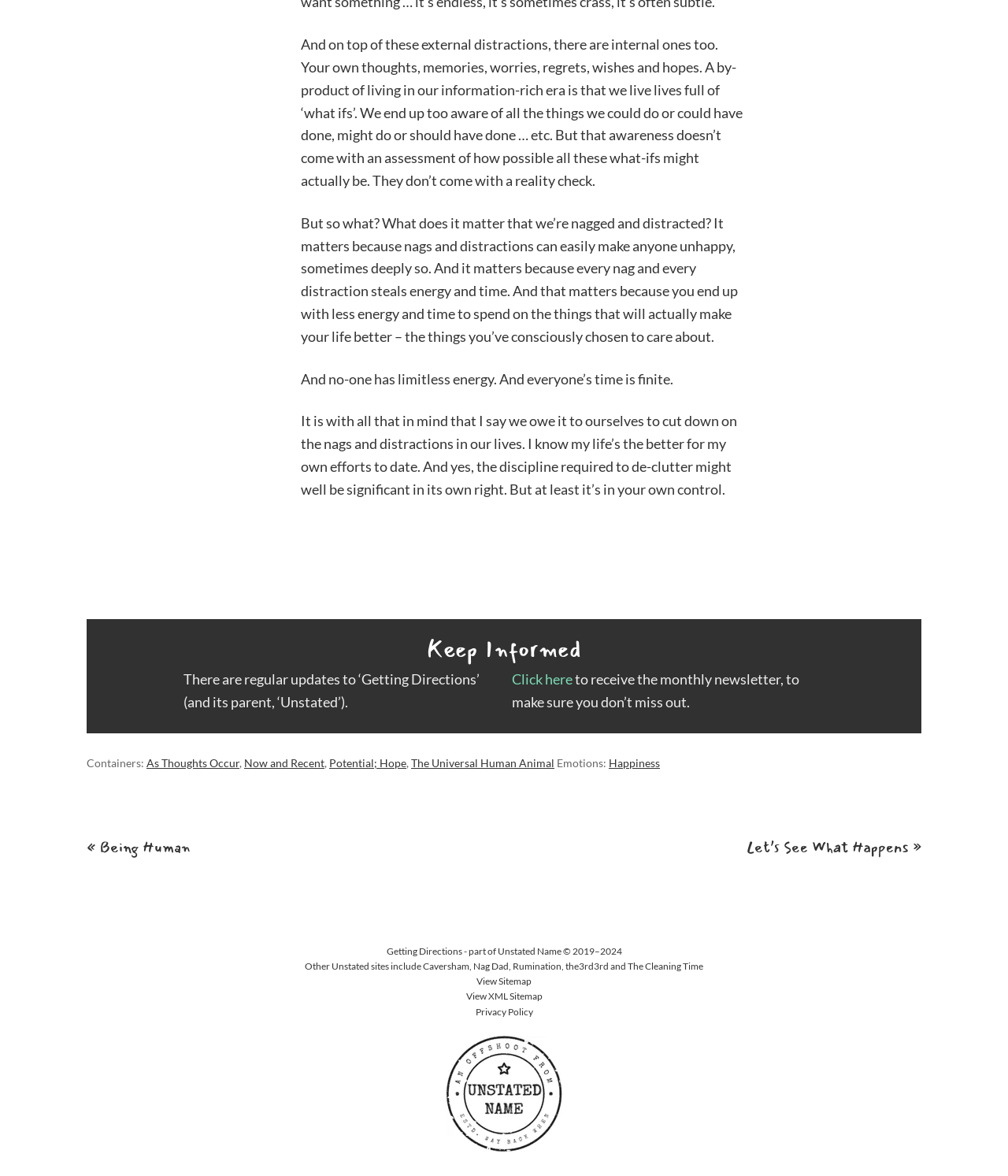Please predict the bounding box coordinates of the element's region where a click is necessary to complete the following instruction: "View Sitemap". The coordinates should be represented by four float numbers between 0 and 1, i.e., [left, top, right, bottom].

[0.473, 0.829, 0.527, 0.839]